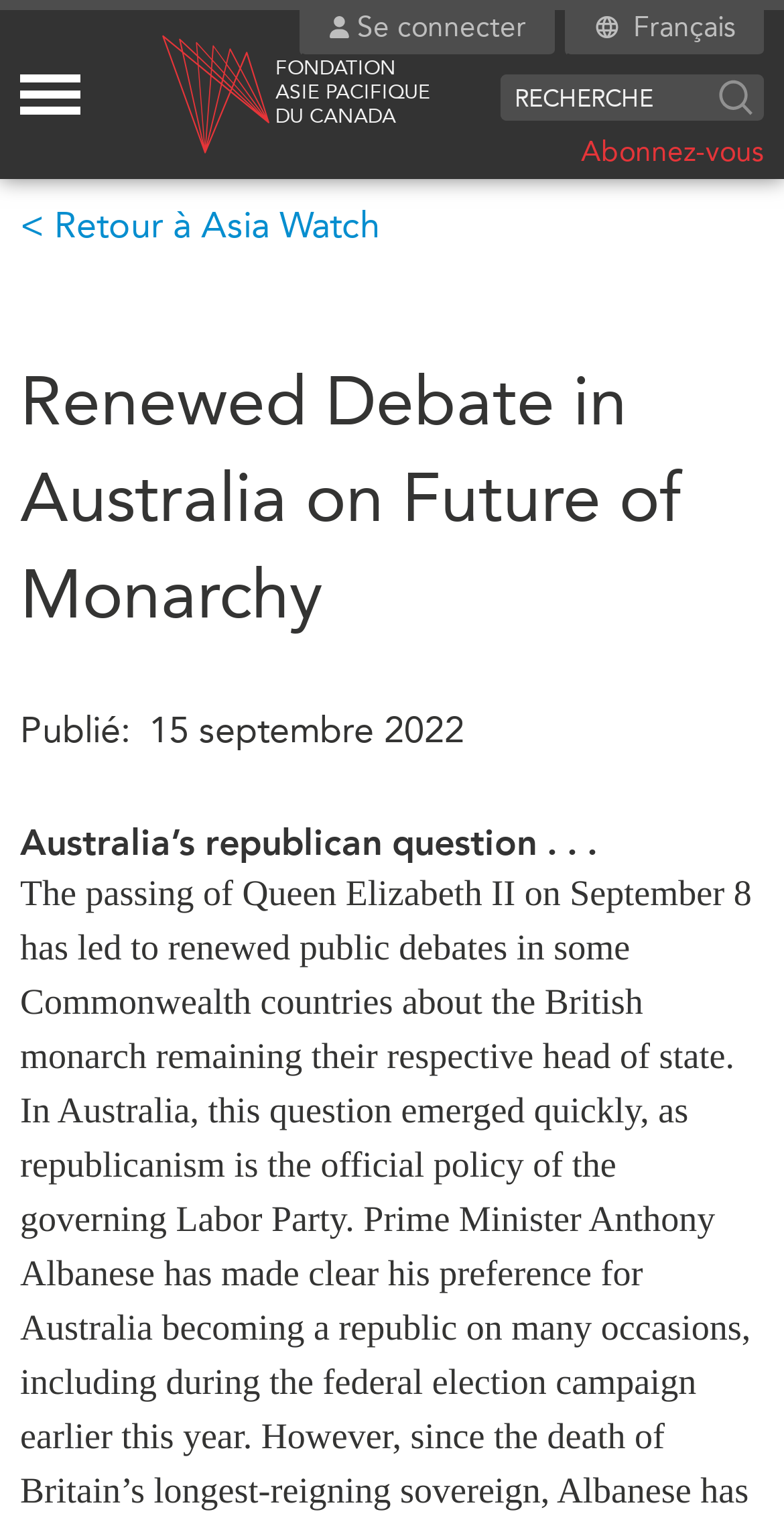Find the bounding box coordinates of the clickable element required to execute the following instruction: "Read the article about Australia’s republican question". Provide the coordinates as four float numbers between 0 and 1, i.e., [left, top, right, bottom].

[0.026, 0.536, 0.974, 0.568]